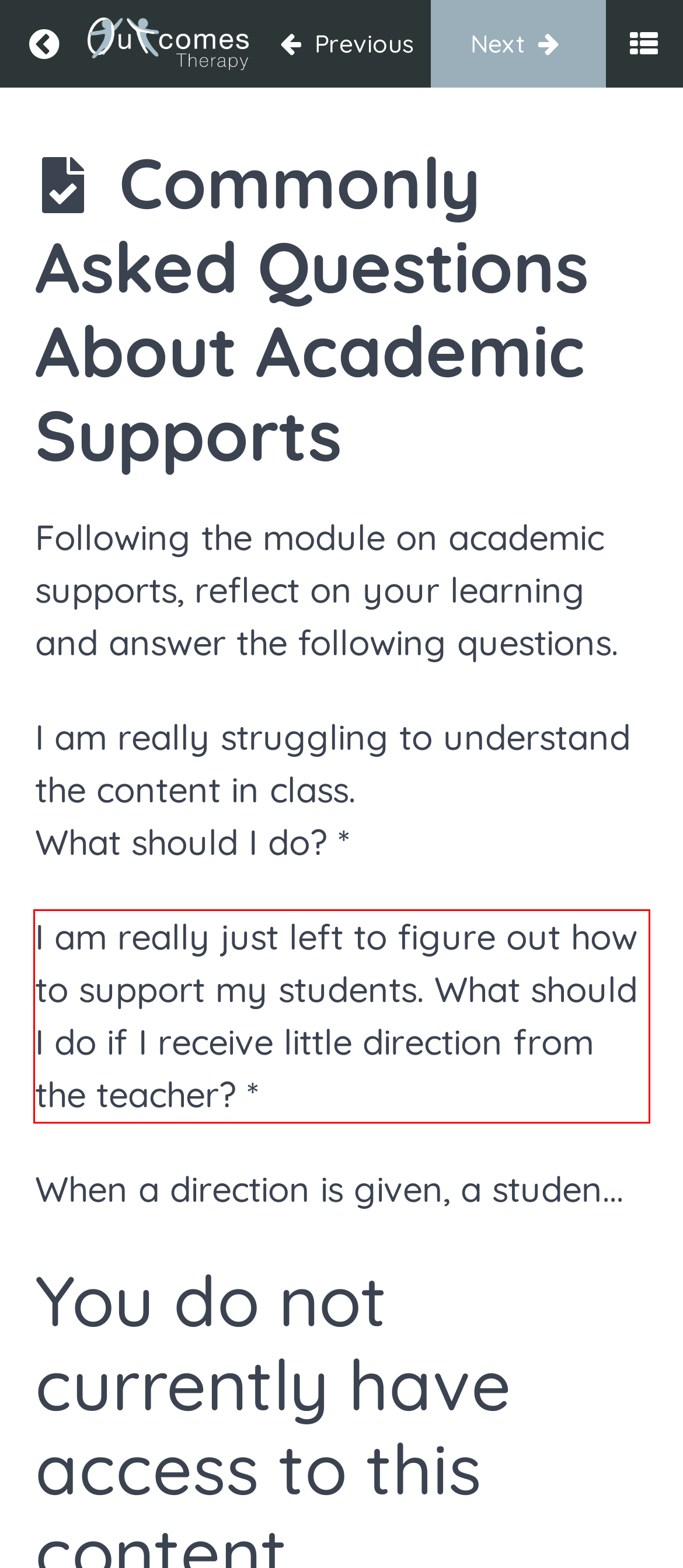Analyze the screenshot of a webpage where a red rectangle is bounding a UI element. Extract and generate the text content within this red bounding box.

I am really just left to figure out how to support my students. What should I do if I receive little direction from the teacher? *